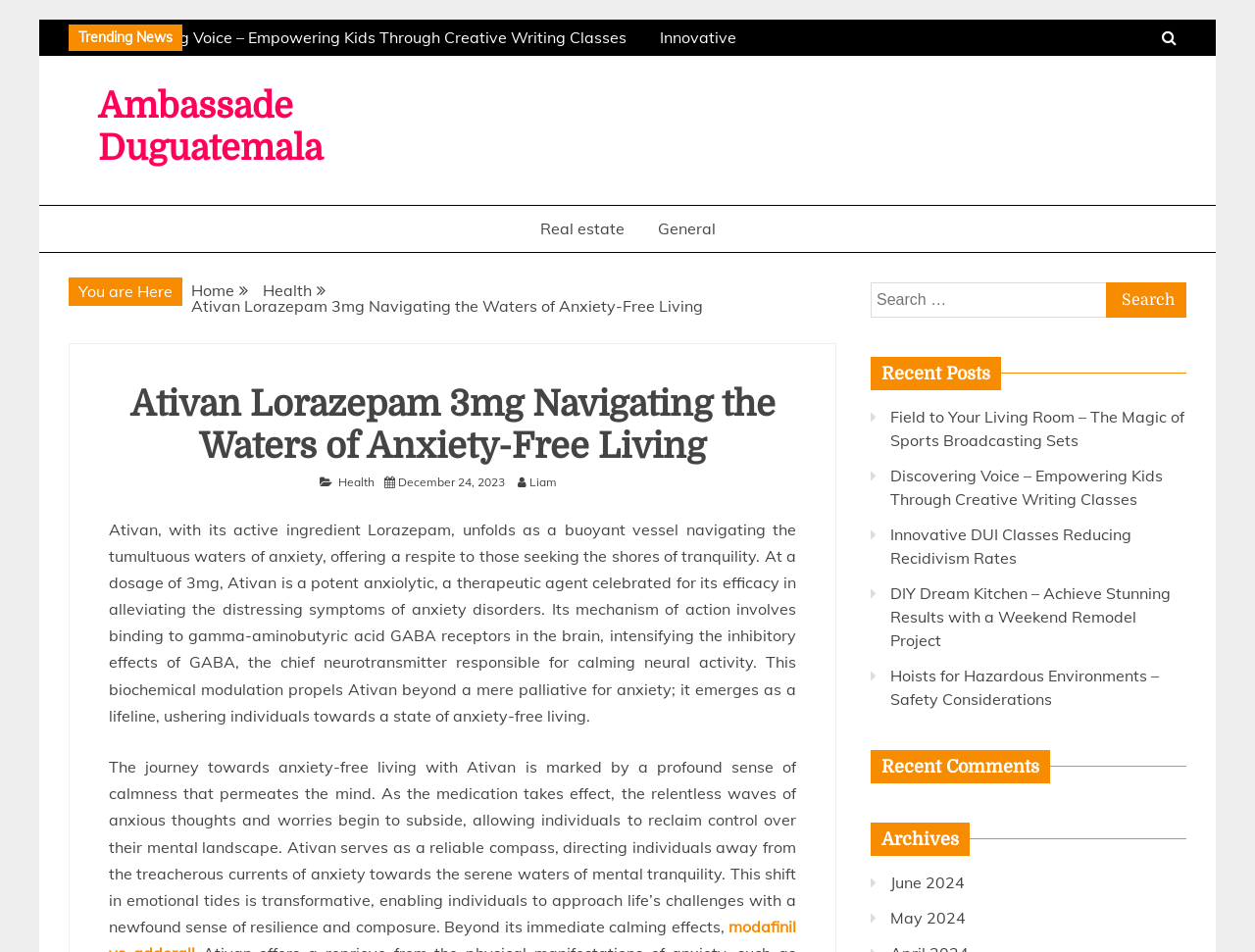Using the format (top-left x, top-left y, bottom-right x, bottom-right y), and given the element description, identify the bounding box coordinates within the screenshot: parent_node: Search for: value="Search"

[0.881, 0.296, 0.945, 0.333]